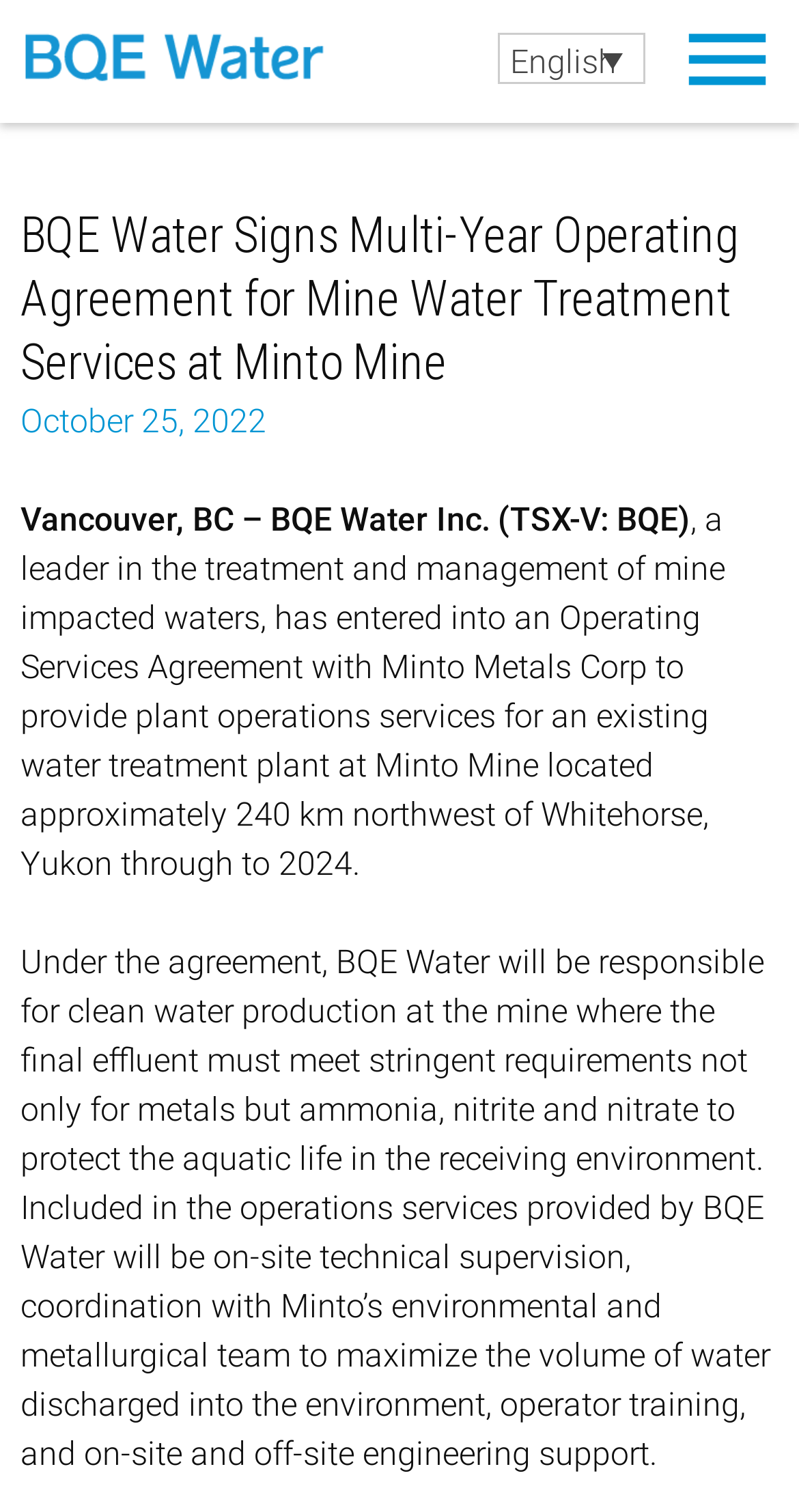Mark the bounding box of the element that matches the following description: "BQE Water".

[0.026, 0.008, 0.41, 0.068]